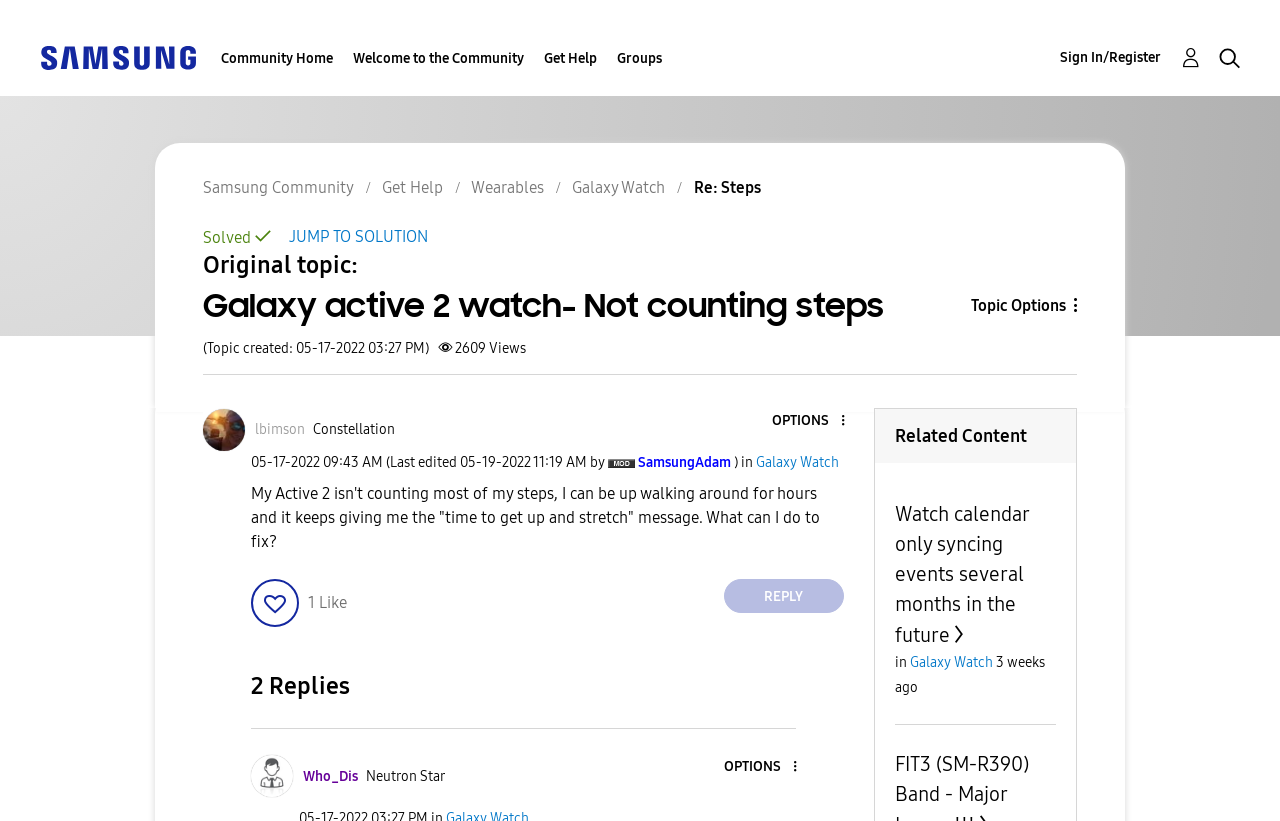With reference to the image, please provide a detailed answer to the following question: What is the name of the user who edited the post last?

I found this answer by looking at the static text element with the text '(Last edited ... by', which is followed by the username 'SamsungAdam'.